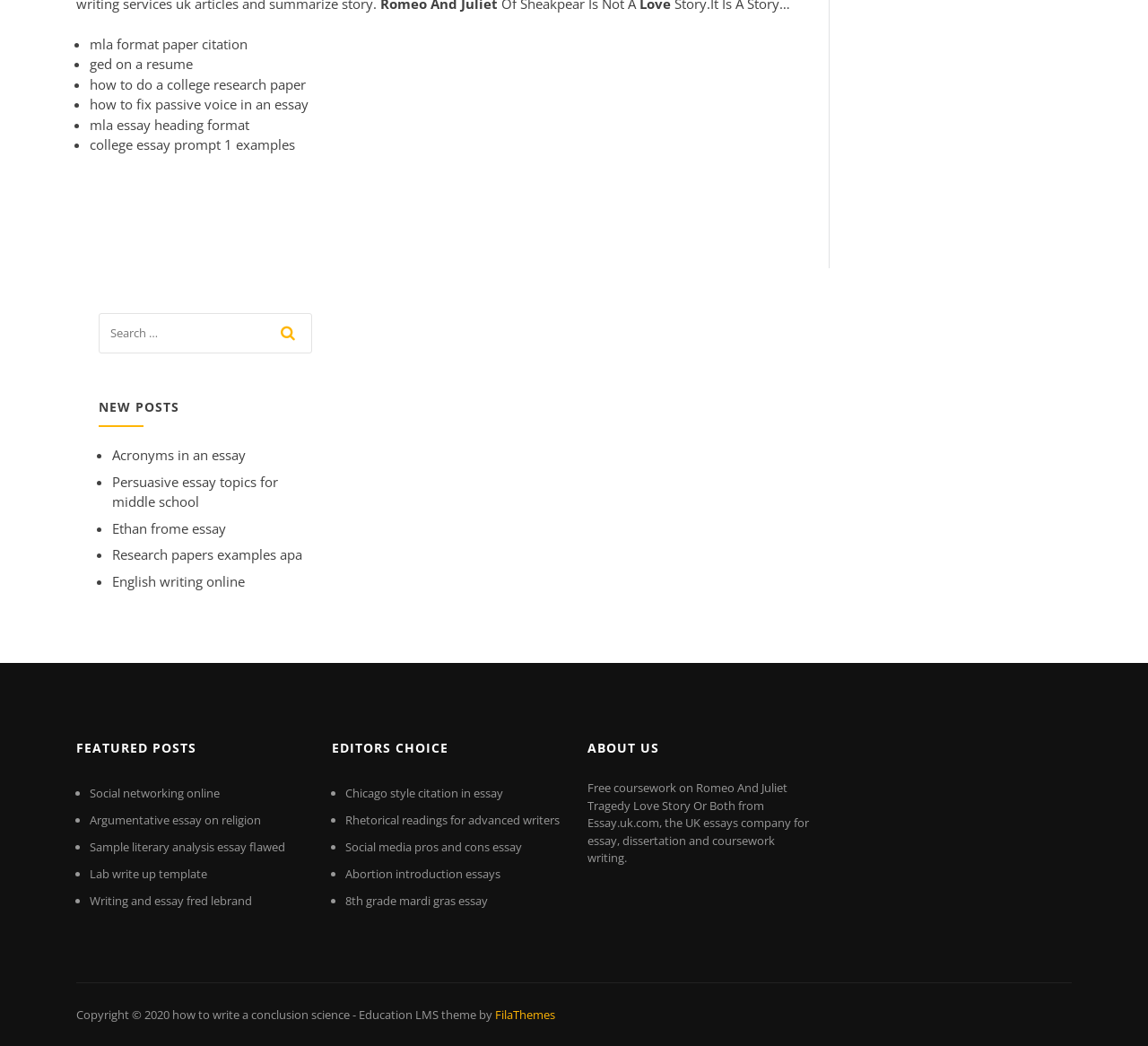What is the purpose of this website?
Based on the image, give a one-word or short phrase answer.

Education